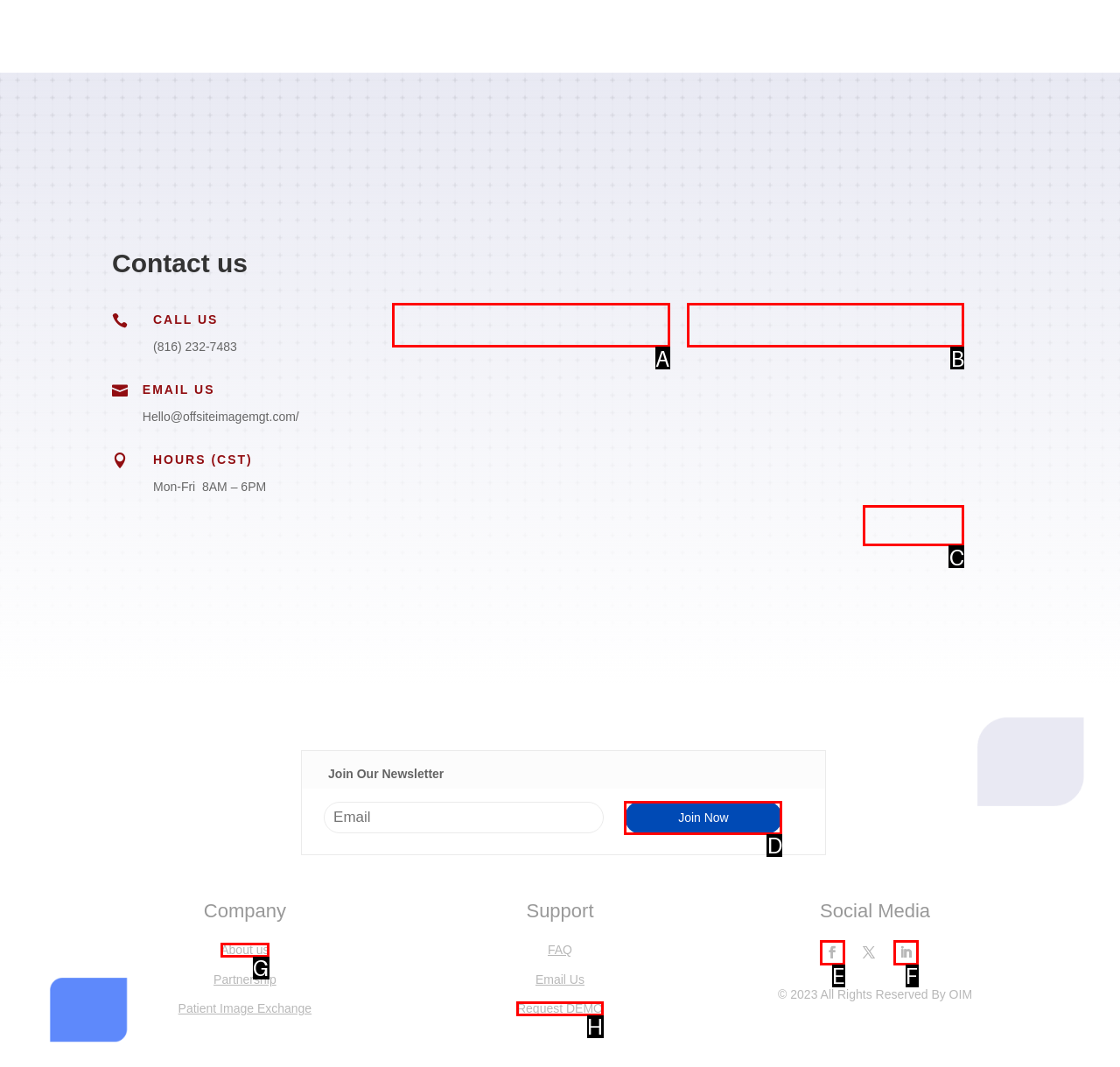Determine which HTML element to click to execute the following task: Click the About us link Answer with the letter of the selected option.

G